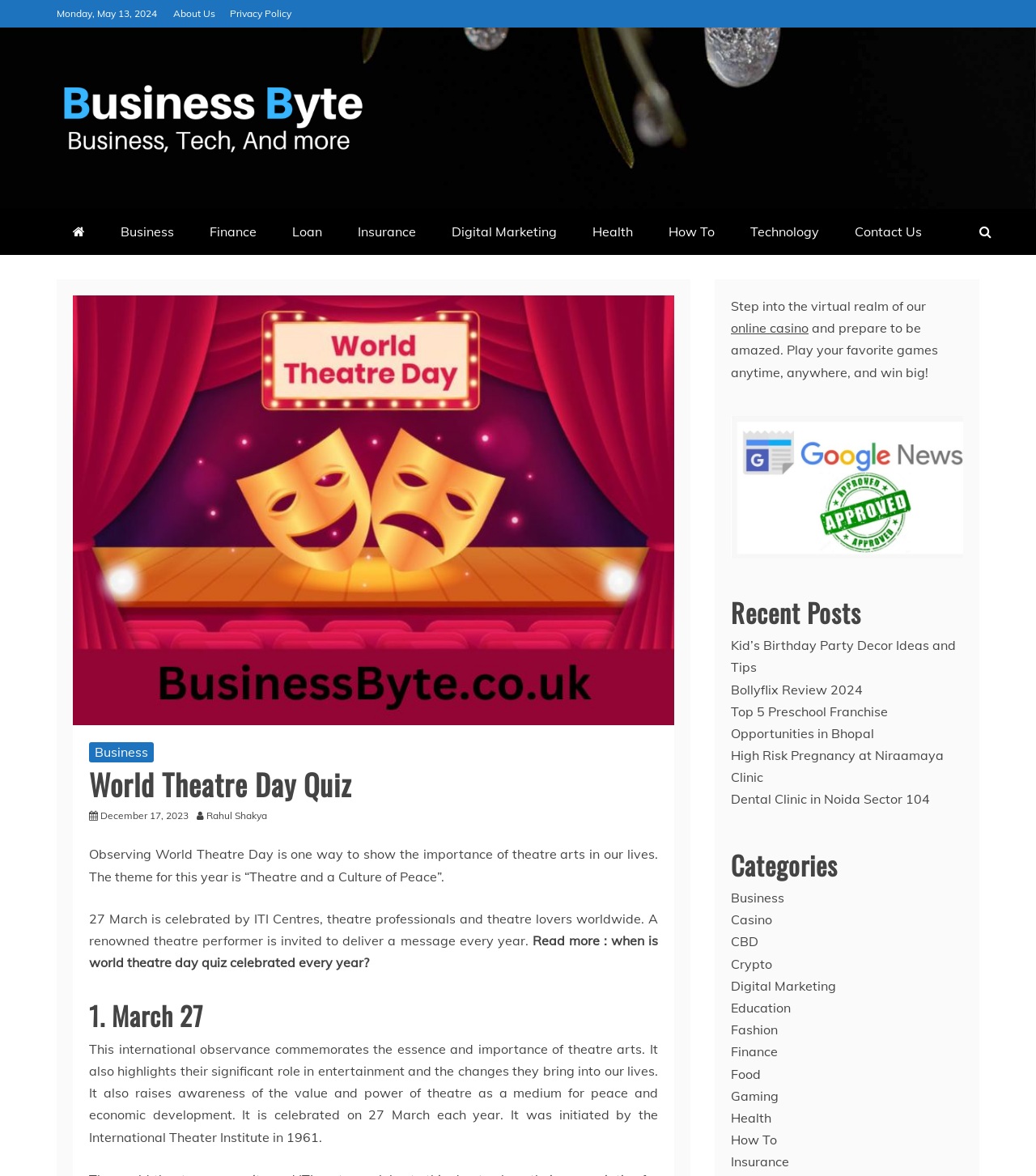Find the bounding box coordinates for the area you need to click to carry out the instruction: "Visit the 'Online Casino'". The coordinates should be four float numbers between 0 and 1, indicated as [left, top, right, bottom].

[0.705, 0.272, 0.78, 0.286]